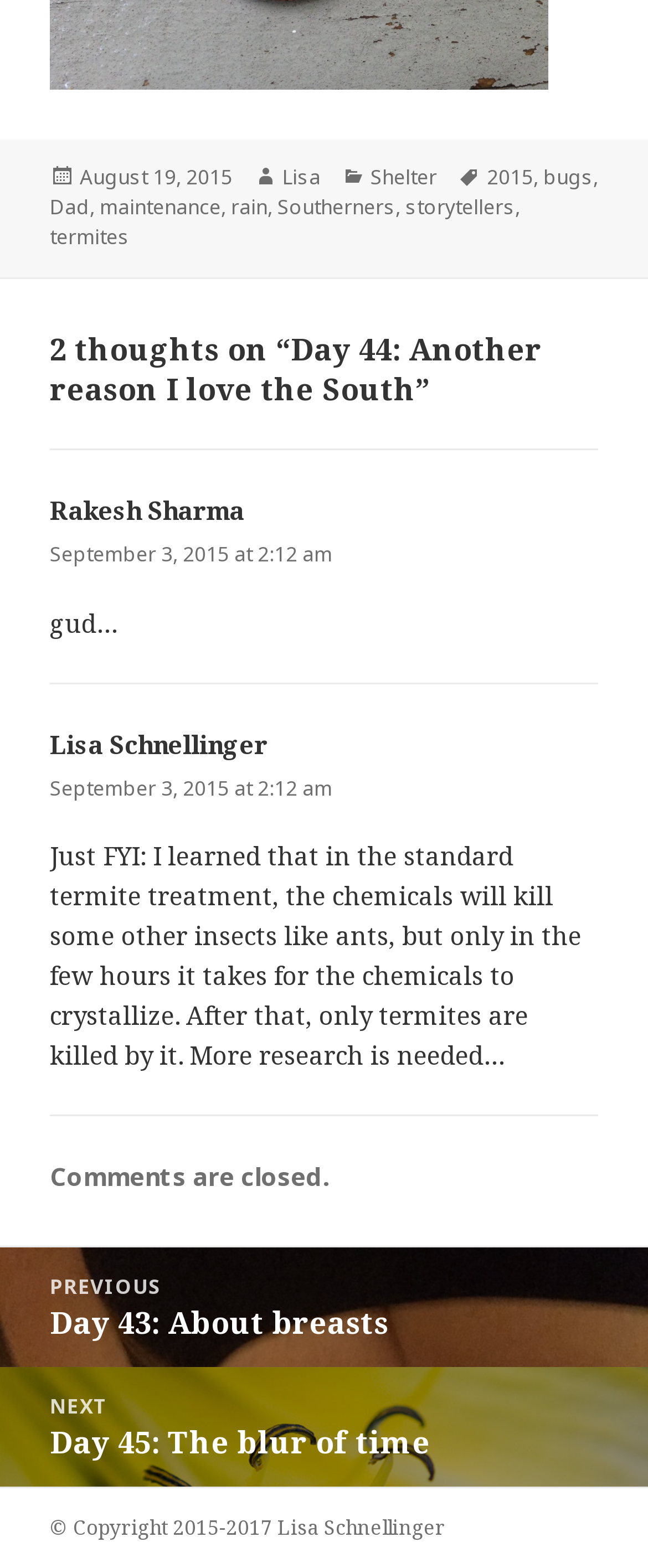What is the category of this post?
Using the image, provide a detailed and thorough answer to the question.

I looked at the footer section and found the category link, which is 'Shelter'. This is the category of the current post.